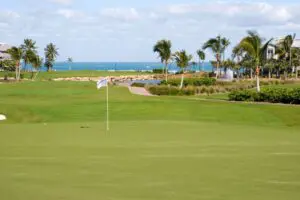What type of trees flank the golf course?
Offer a detailed and exhaustive answer to the question.

According to the caption, 'lush palm trees' are swaying gently in the breeze, flanking the golf course, which suggests that the type of trees present are palm trees.